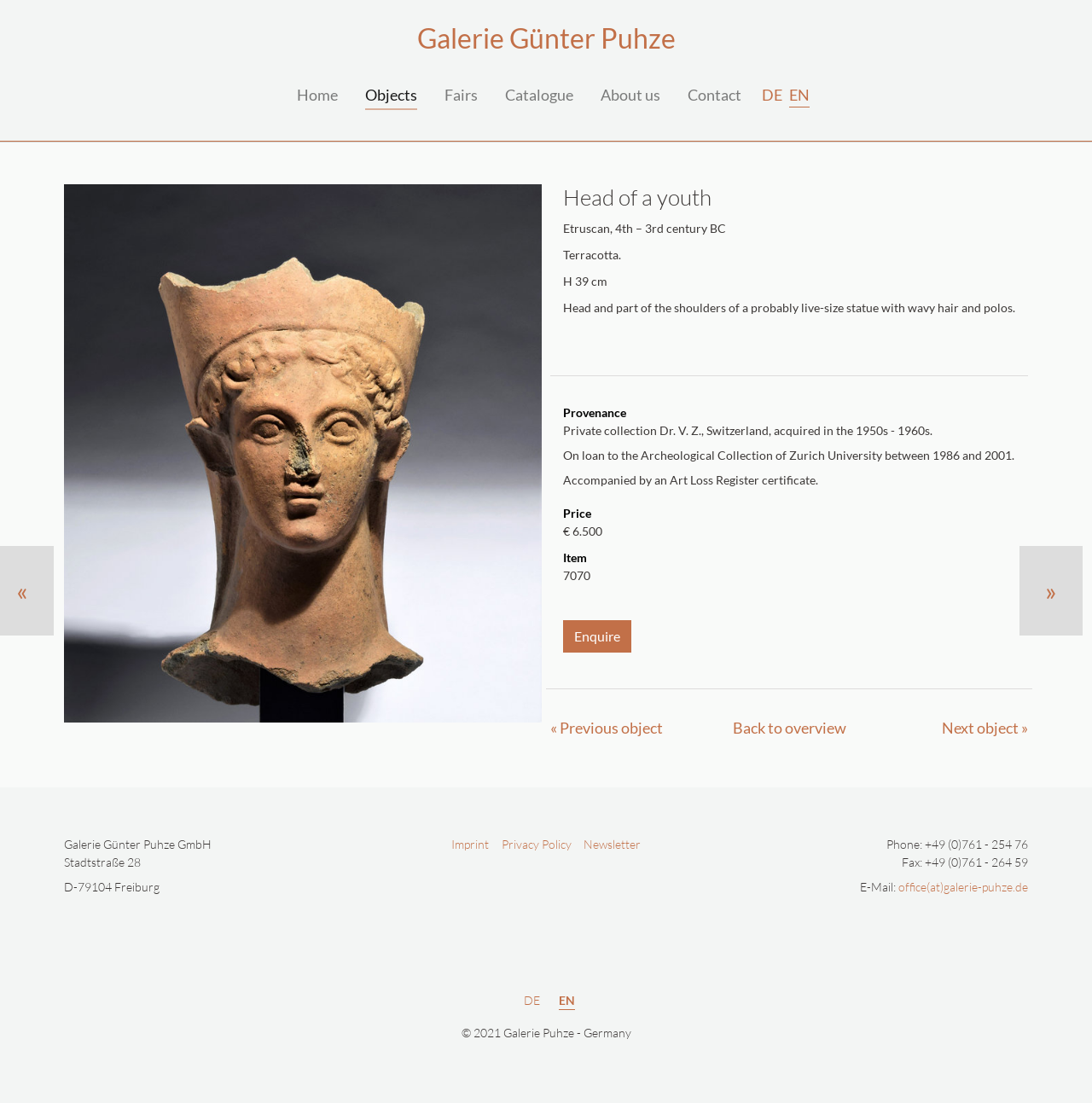Can you show the bounding box coordinates of the region to click on to complete the task described in the instruction: "Go to home page"?

[0.259, 0.07, 0.321, 0.103]